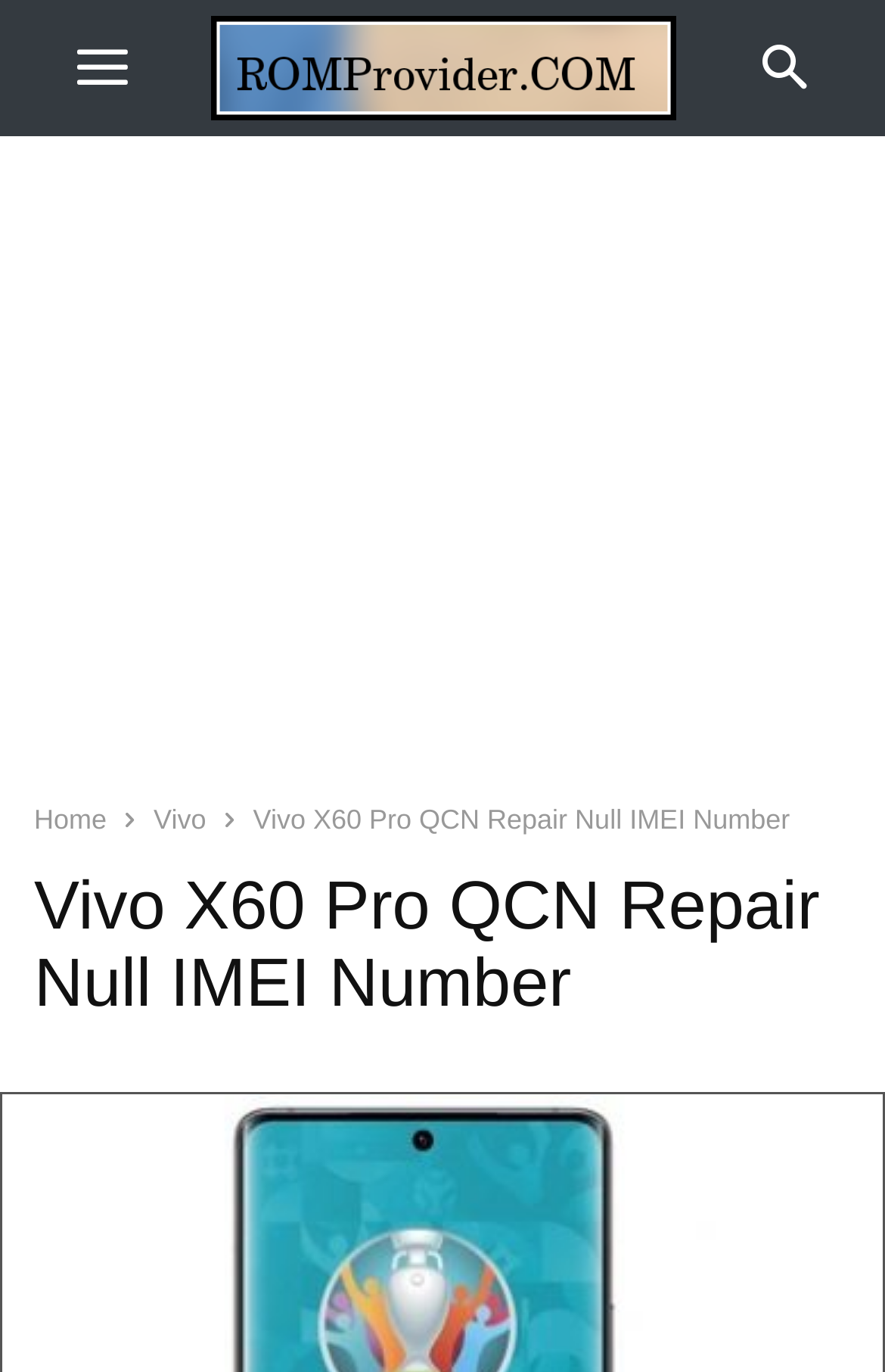Observe the image and answer the following question in detail: What type of phone is the QCN file for?

The webpage specifically mentions Vivo X60 Pro as the phone model that the QCN file is intended for, which suggests that the file is designed to work with this particular phone model.